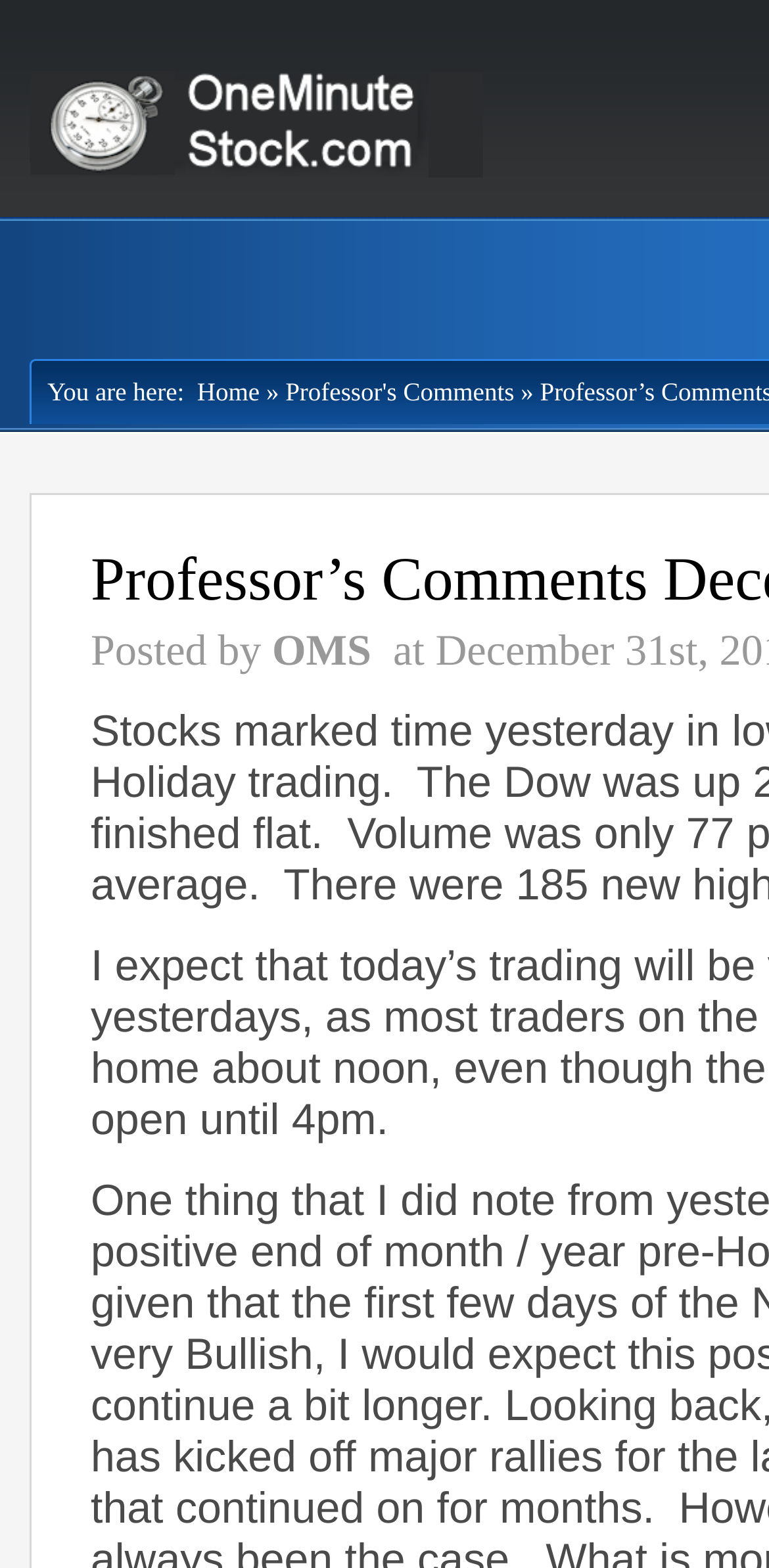What is the current page?
Could you answer the question with a detailed and thorough explanation?

I determined this answer by examining the link element with the text 'Professor's Comments' which is part of the breadcrumb navigation, indicating that it is the current page.